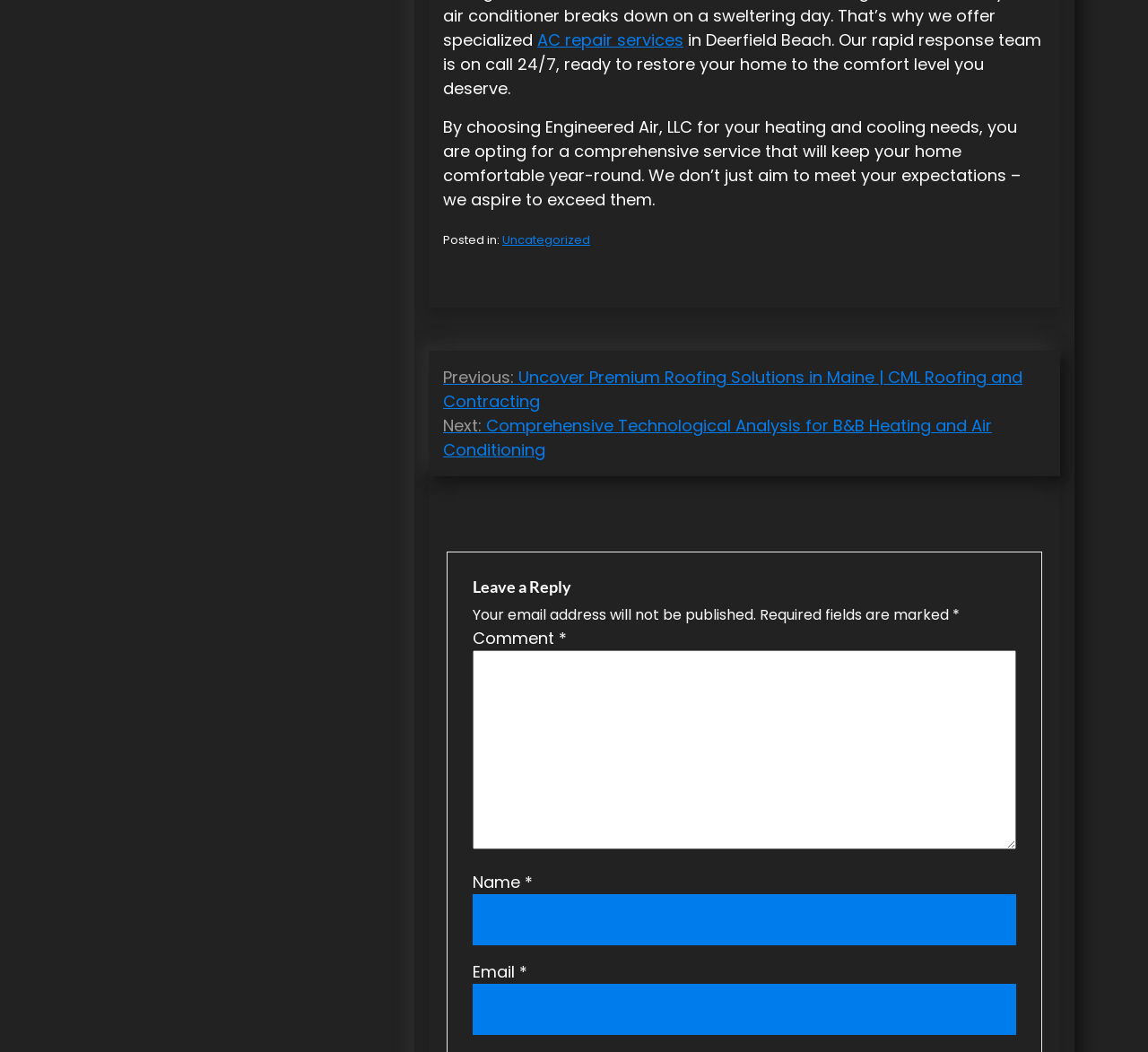Answer succinctly with a single word or phrase:
What can be done on this webpage?

Leave a reply